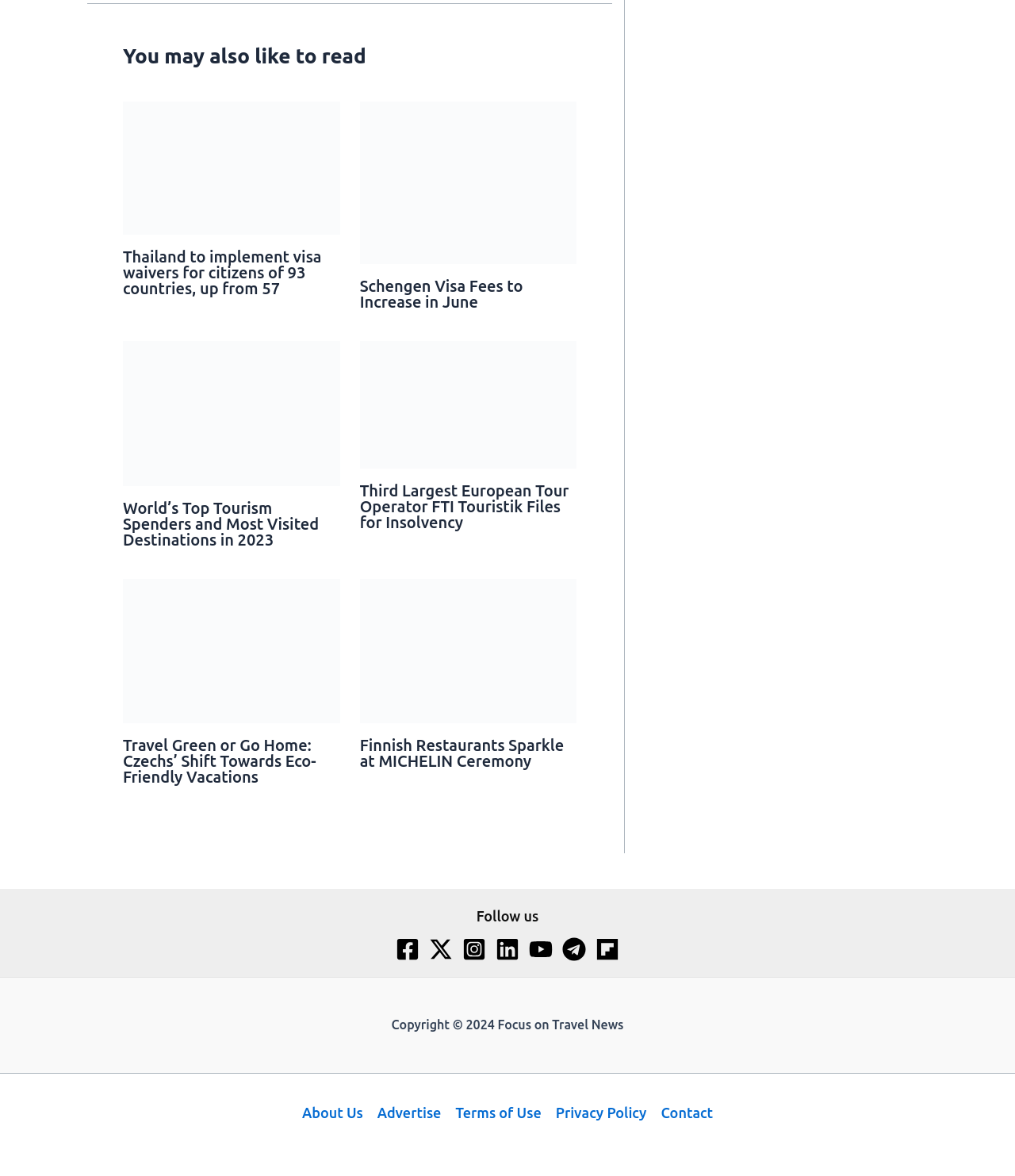Kindly respond to the following question with a single word or a brief phrase: 
How many social media links are there?

6